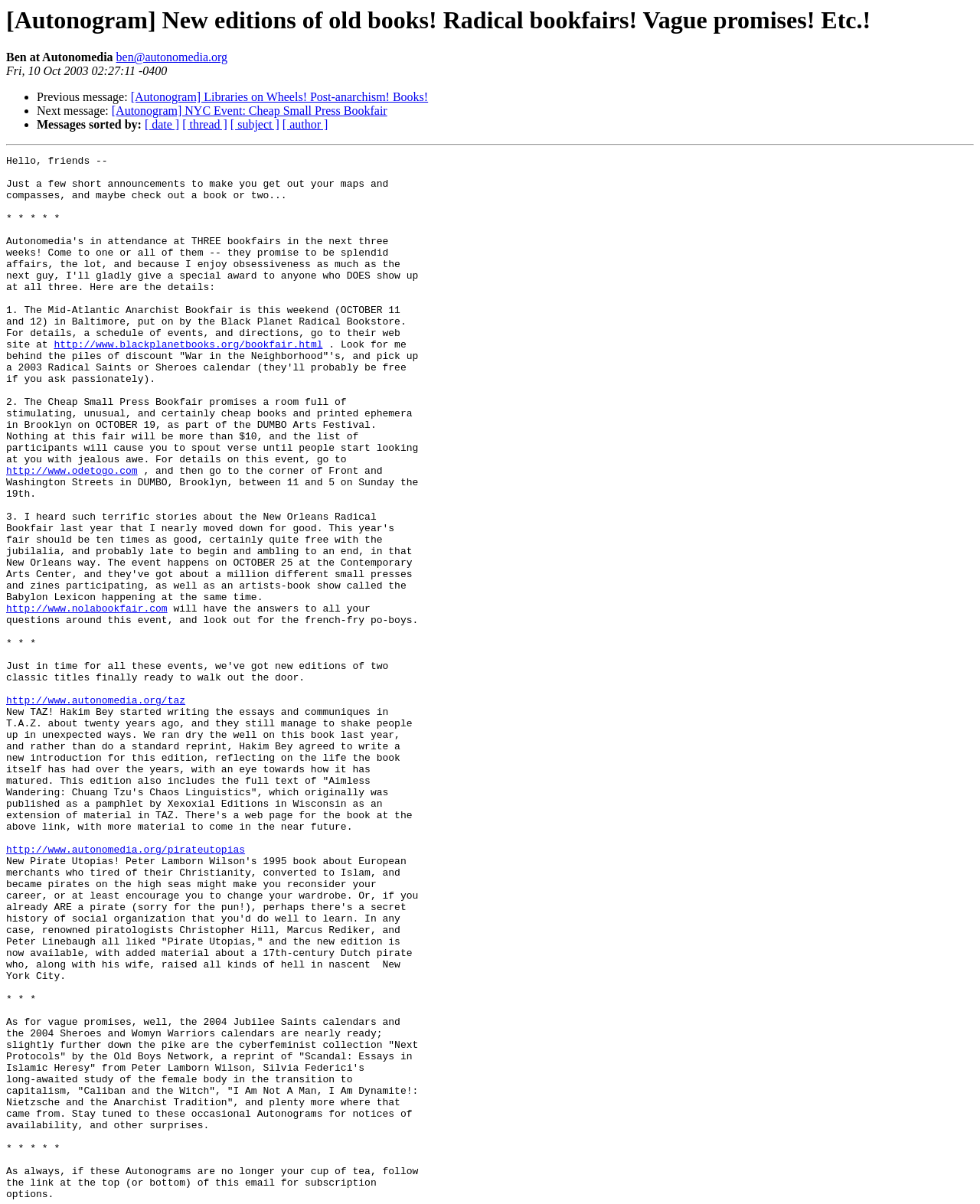Provide the bounding box coordinates for the UI element that is described as: "[ author ]".

[0.288, 0.098, 0.335, 0.109]